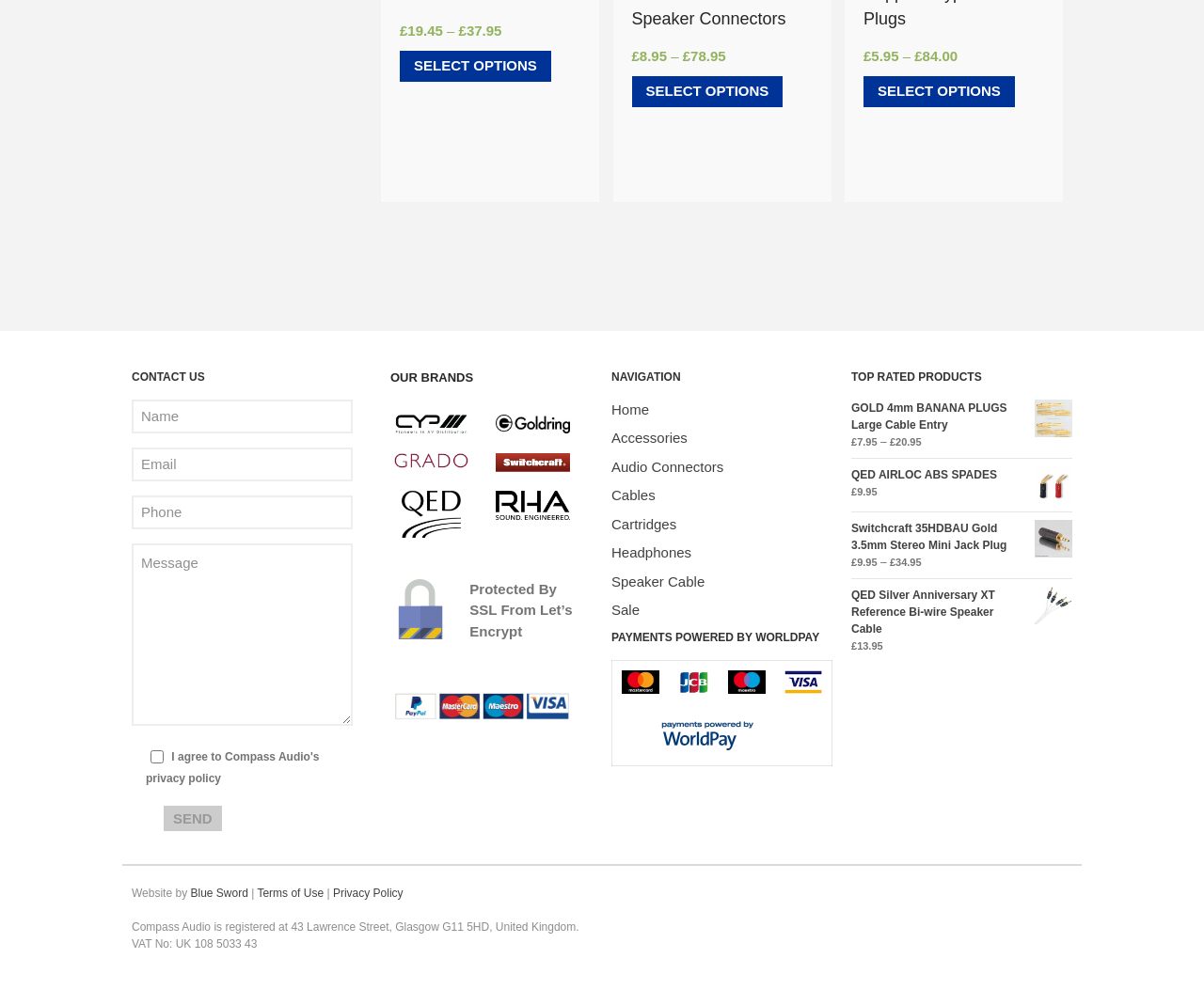Locate the bounding box coordinates of the area to click to fulfill this instruction: "Click the 'Trust Centre' link". The bounding box should be presented as four float numbers between 0 and 1, in the order [left, top, right, bottom].

None